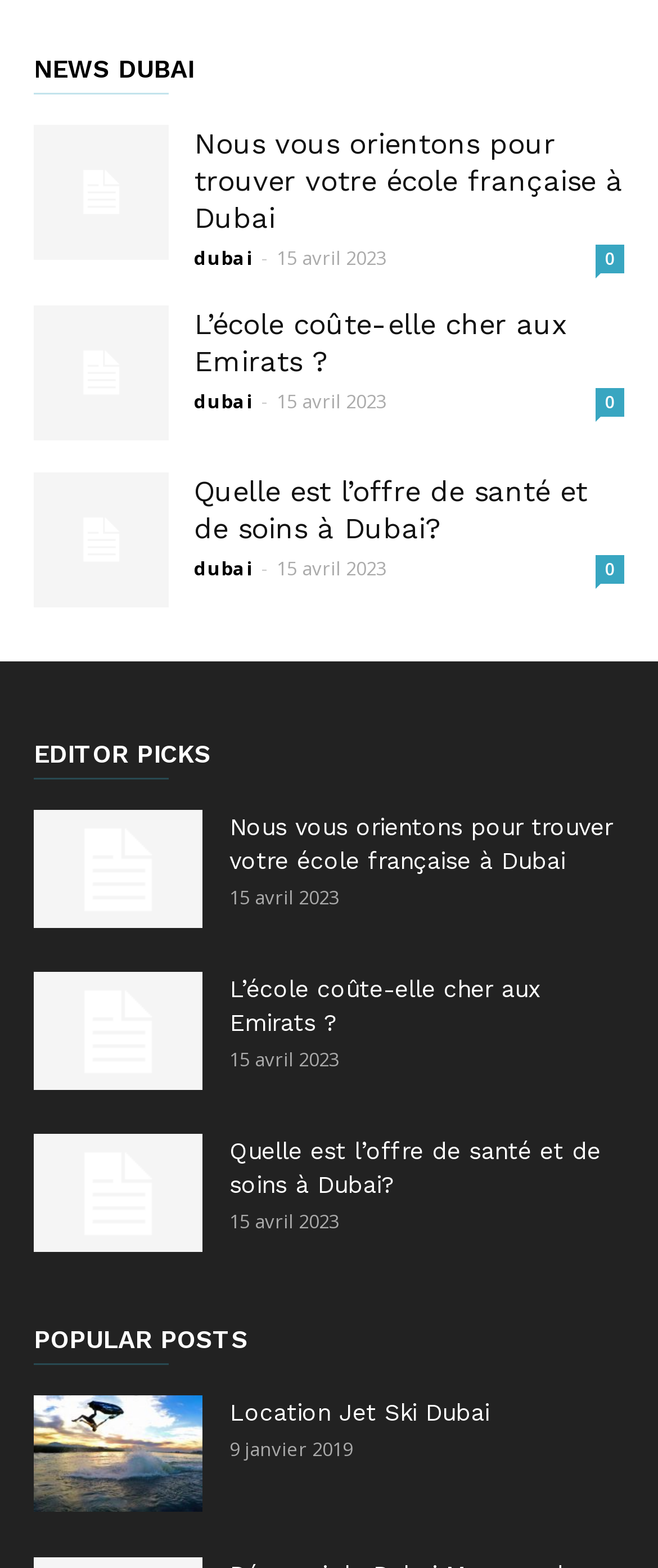What is the category of the article 'Quelle est l’offre de santé et de soins à Dubai?'?
Examine the image and provide an in-depth answer to the question.

Based on the title of the article 'Quelle est l’offre de santé et de soins à Dubai?', it appears to be related to health and wellness, suggesting that the article falls under the category of health.